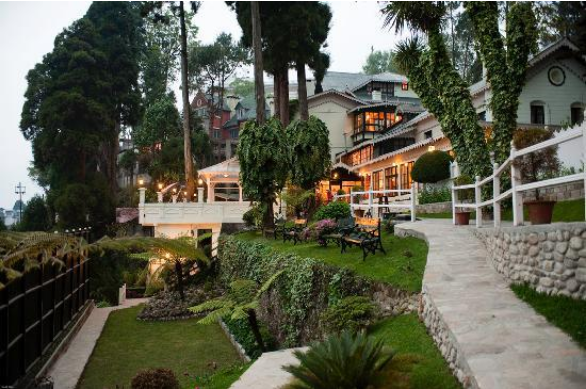What time of day is depicted in the image?
Answer the question with a single word or phrase, referring to the image.

Evening